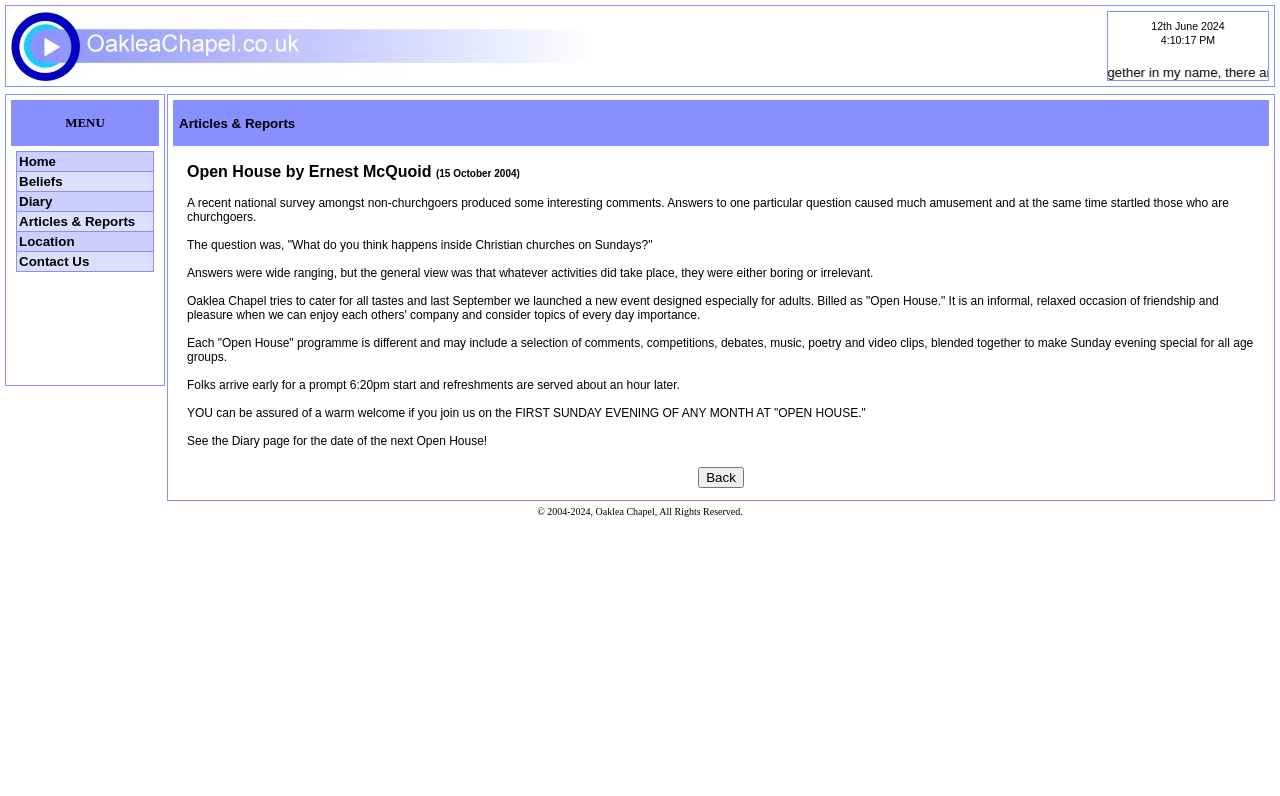Please specify the bounding box coordinates for the clickable region that will help you carry out the instruction: "Click the 'Beliefs' link".

[0.013, 0.216, 0.12, 0.24]